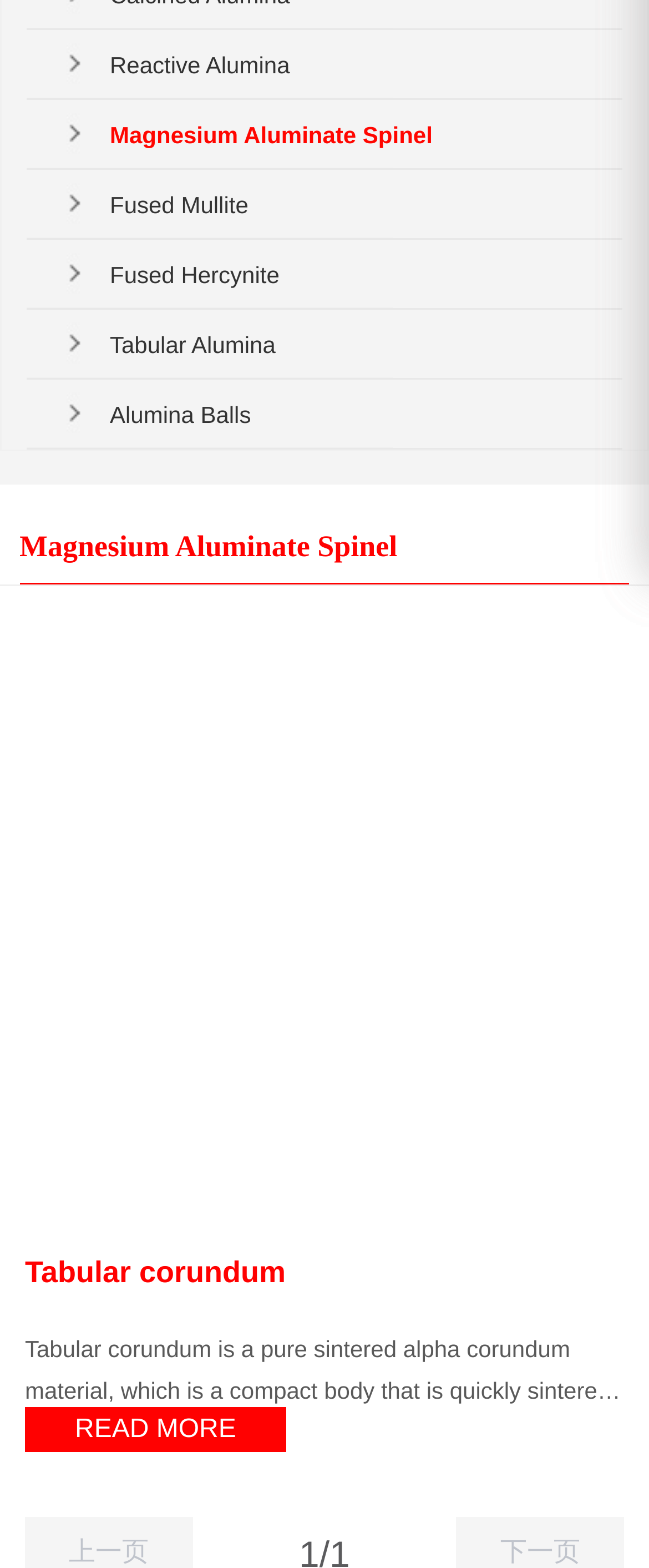Please provide the bounding box coordinate of the region that matches the element description: Magnesium Aluminate Spinel. Coordinates should be in the format (top-left x, top-left y, bottom-right x, bottom-right y) and all values should be between 0 and 1.

[0.169, 0.064, 0.959, 0.109]